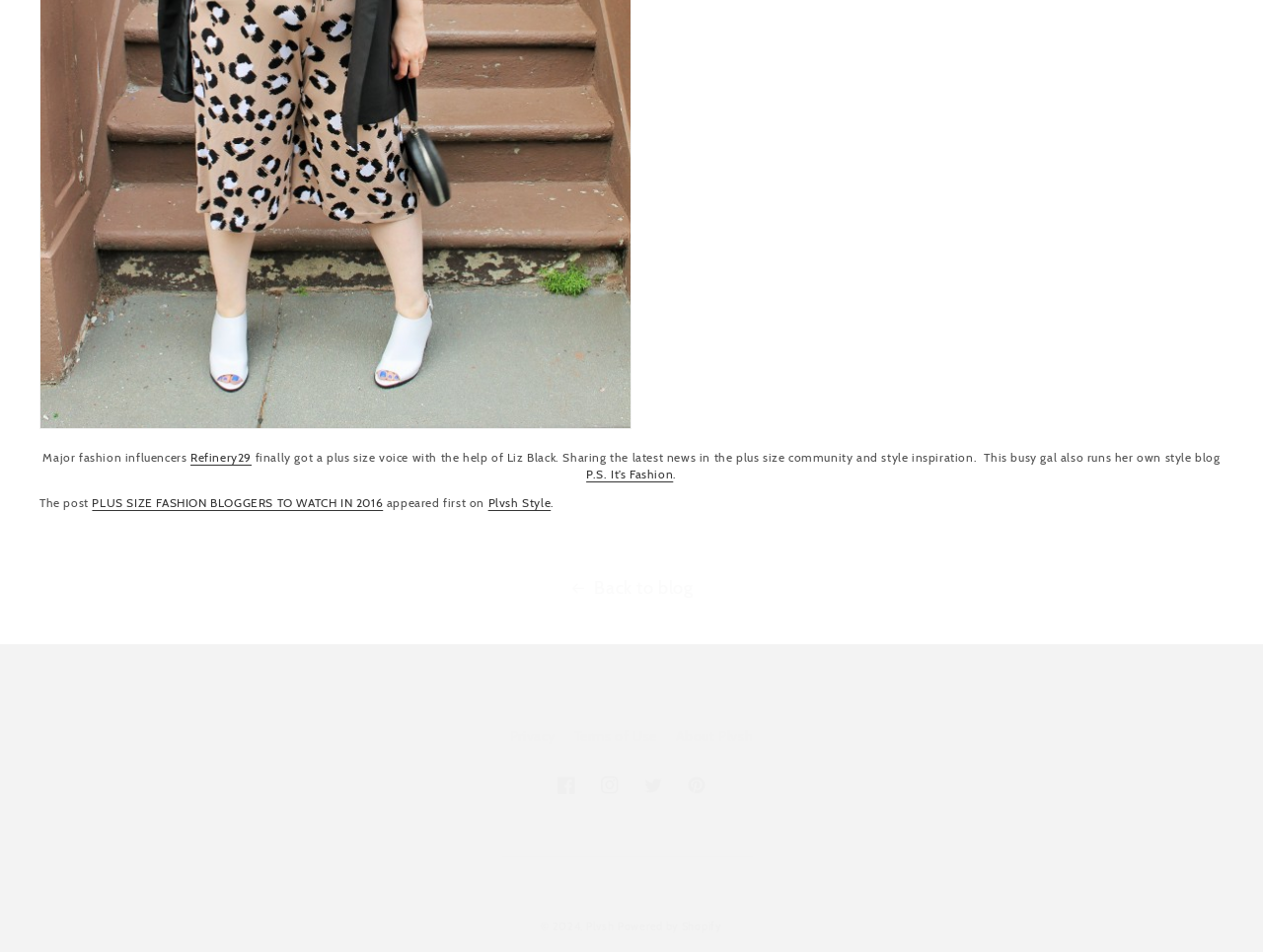What is the topic of the post mentioned?
Using the screenshot, give a one-word or short phrase answer.

PLUS SIZE FASHION BLOGGERS TO WATCH IN 2016